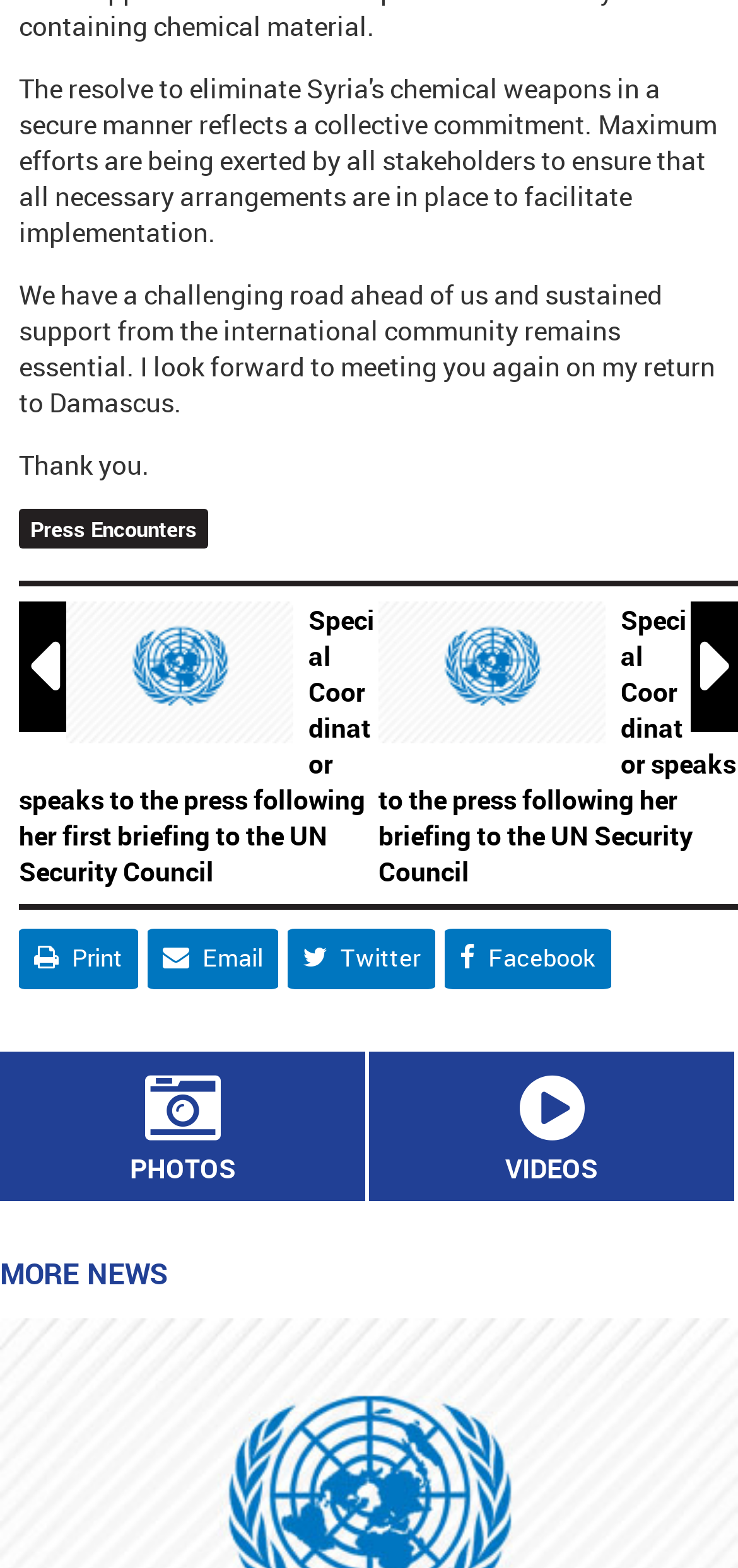Based on the provided description, "Email (link sends e-mail)", find the bounding box of the corresponding UI element in the screenshot.

[0.2, 0.592, 0.377, 0.631]